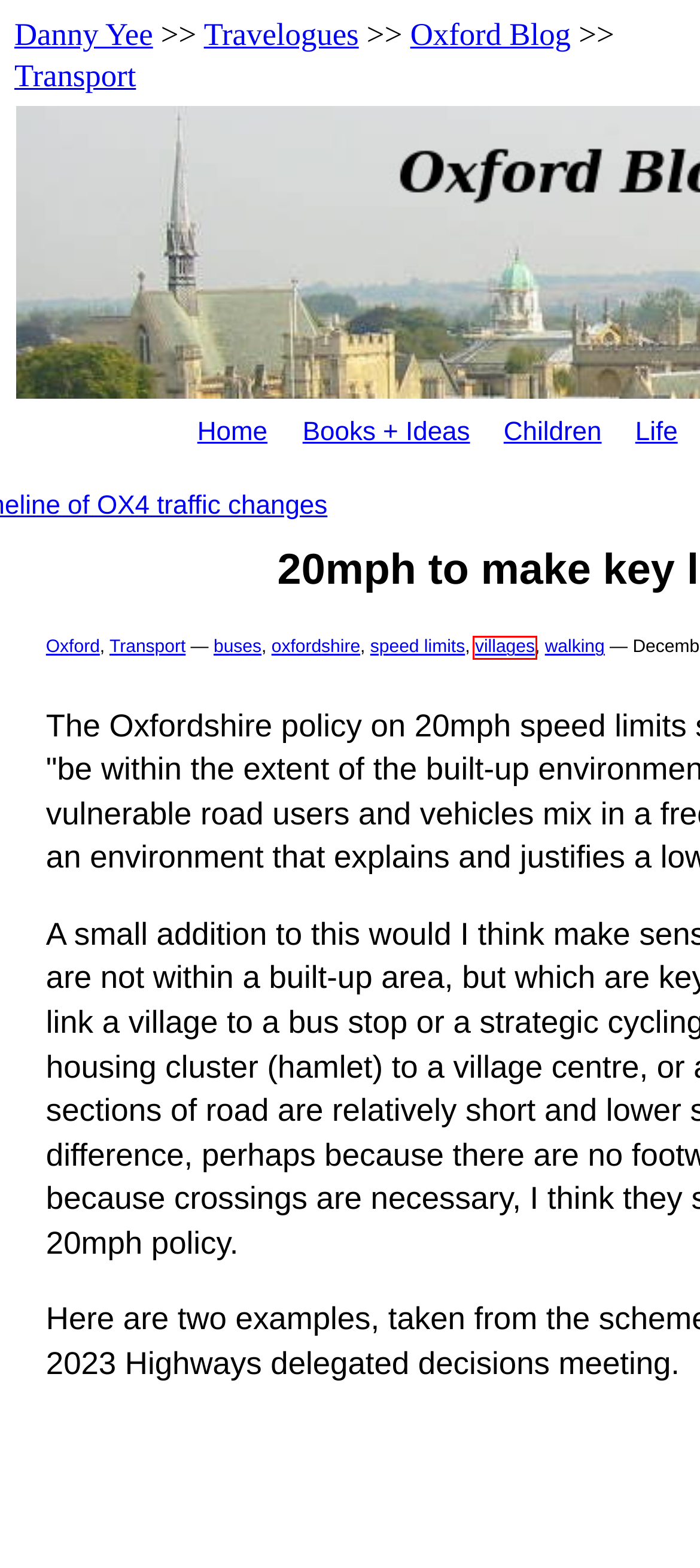You have a screenshot of a webpage with an element surrounded by a red bounding box. Choose the webpage description that best describes the new page after clicking the element inside the red bounding box. Here are the candidates:
A. Danny Yee's home page
B. Children - Oxford Blog
C. villages - Oxford Blog
D. Transport - Oxford Blog
E. Life - Oxford Blog
F. Oxford cyclists, imagined, actual and potential - Oxford Blog
G. buses - Oxford Blog
H. walking - Oxford Blog

C